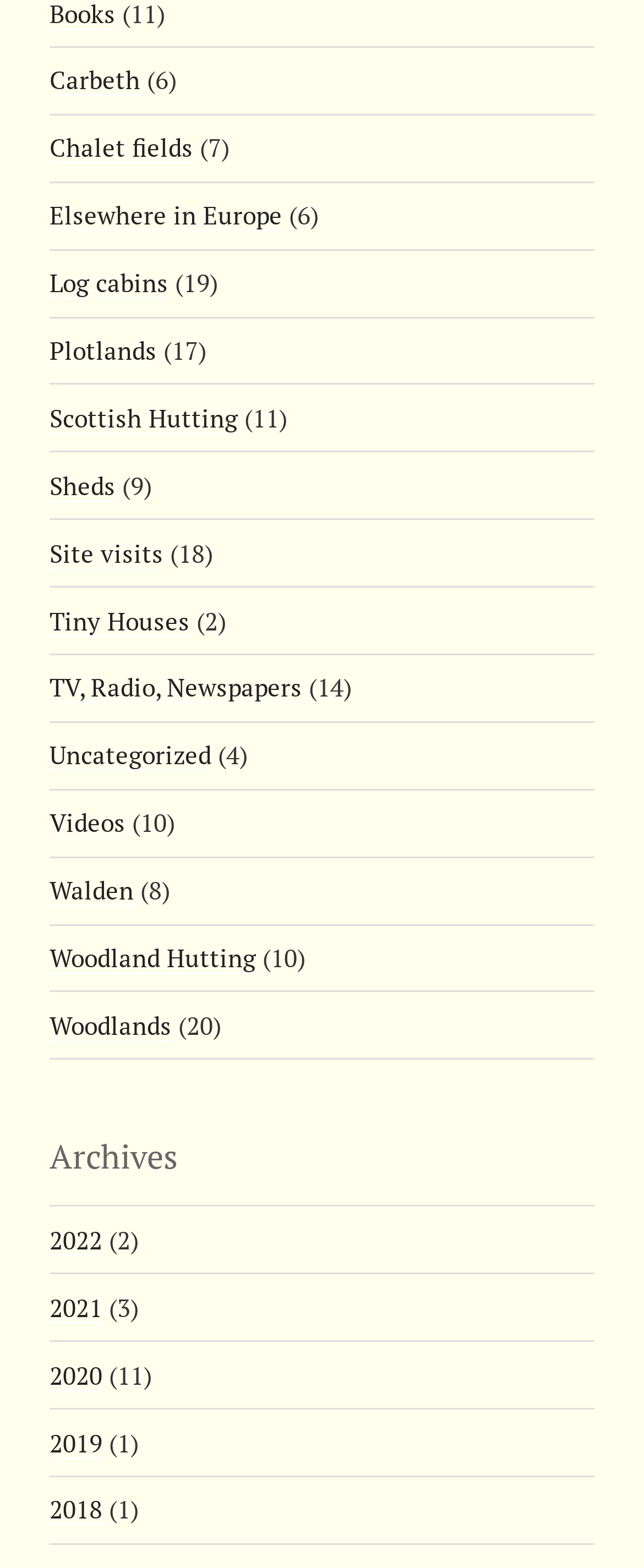Please find the bounding box coordinates in the format (top-left x, top-left y, bottom-right x, bottom-right y) for the given element description. Ensure the coordinates are floating point numbers between 0 and 1. Description: TV, Radio, Newspapers

[0.077, 0.428, 0.469, 0.449]